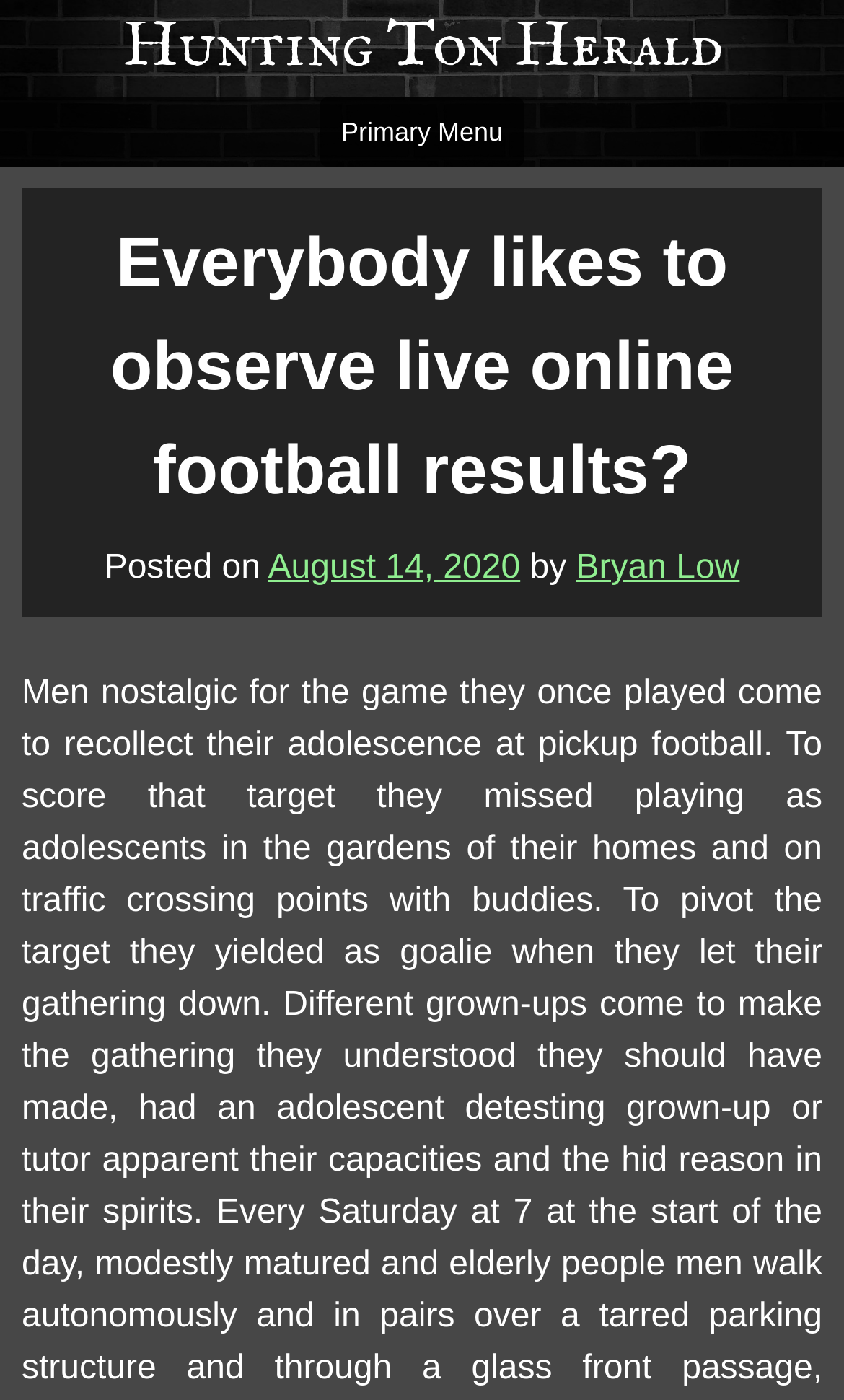Provide a short, one-word or phrase answer to the question below:
What is the primary menu button's status?

Not expanded